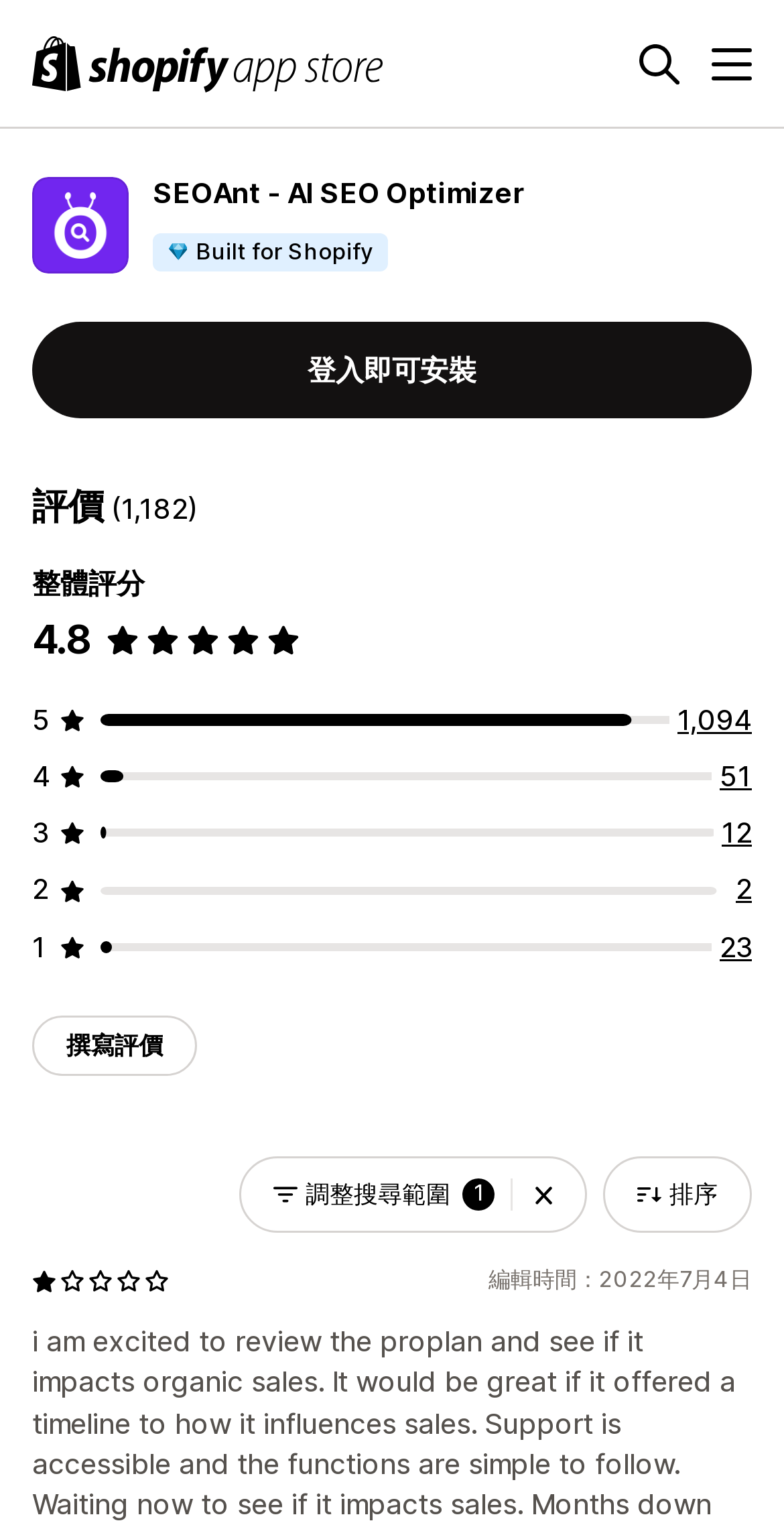Identify the main heading from the webpage and provide its text content.

SEOAnt ‑ AI SEO Optimizer